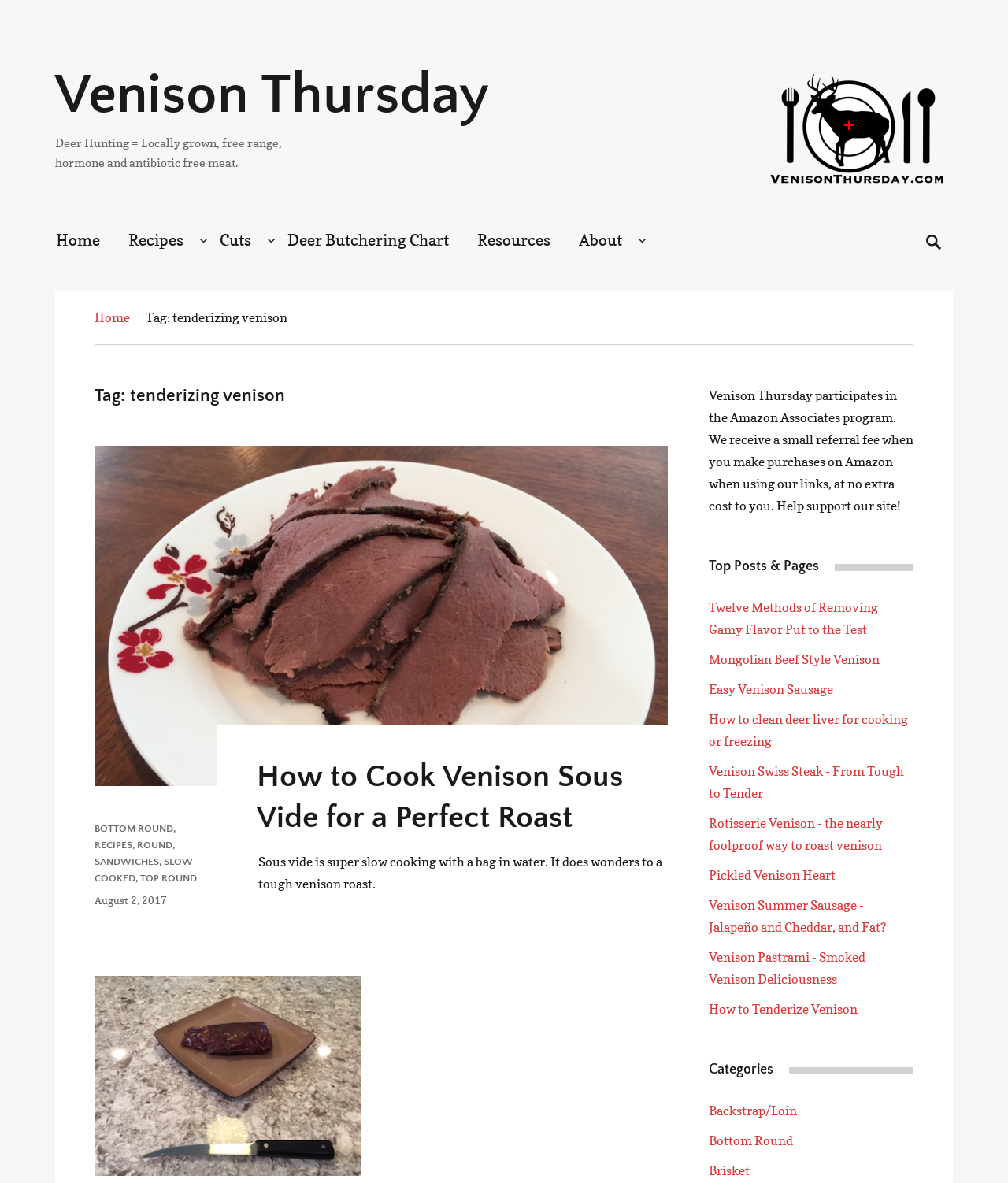Offer a thorough description of the webpage.

This webpage is about Venison Thursday, a website focused on deer hunting and cooking venison. At the top, there is a navigation menu with links to Home, Recipes, Cuts, Deer Butchering Chart, Resources, and About. Below the navigation menu, there is a search bar with a magnifying glass icon.

The main content of the webpage is divided into two sections. On the left side, there is a section with a heading "Tag: tenderizing venison" and an article about cooking venison sous vide. The article includes a link to "How to Cook Venison Sous Vide for a Perfect Roast" and an image related to the topic. Below the article, there is a footer section with links to categories such as BOTTOM ROUND, RECIPES, ROUND, SANDWICHES, SLOW COOKED, and TOP ROUND.

On the right side, there is a section with a heading "Top Posts & Pages" and a list of links to popular articles, including "Twelve Methods of Removing Gamy Flavor Put to the Test", "Mongolian Beef Style Venison", and "How to clean deer liver for cooking or freezing". Below the list of links, there is a section with a heading "Categories" and links to categories such as Backstrap/Loin, Bottom Round, and Brisket.

Throughout the webpage, there are several images related to venison cooking and hunting. There is also a notice at the bottom of the page stating that Venison Thursday participates in the Amazon Associates program and receives a small referral fee when users make purchases on Amazon using their links.